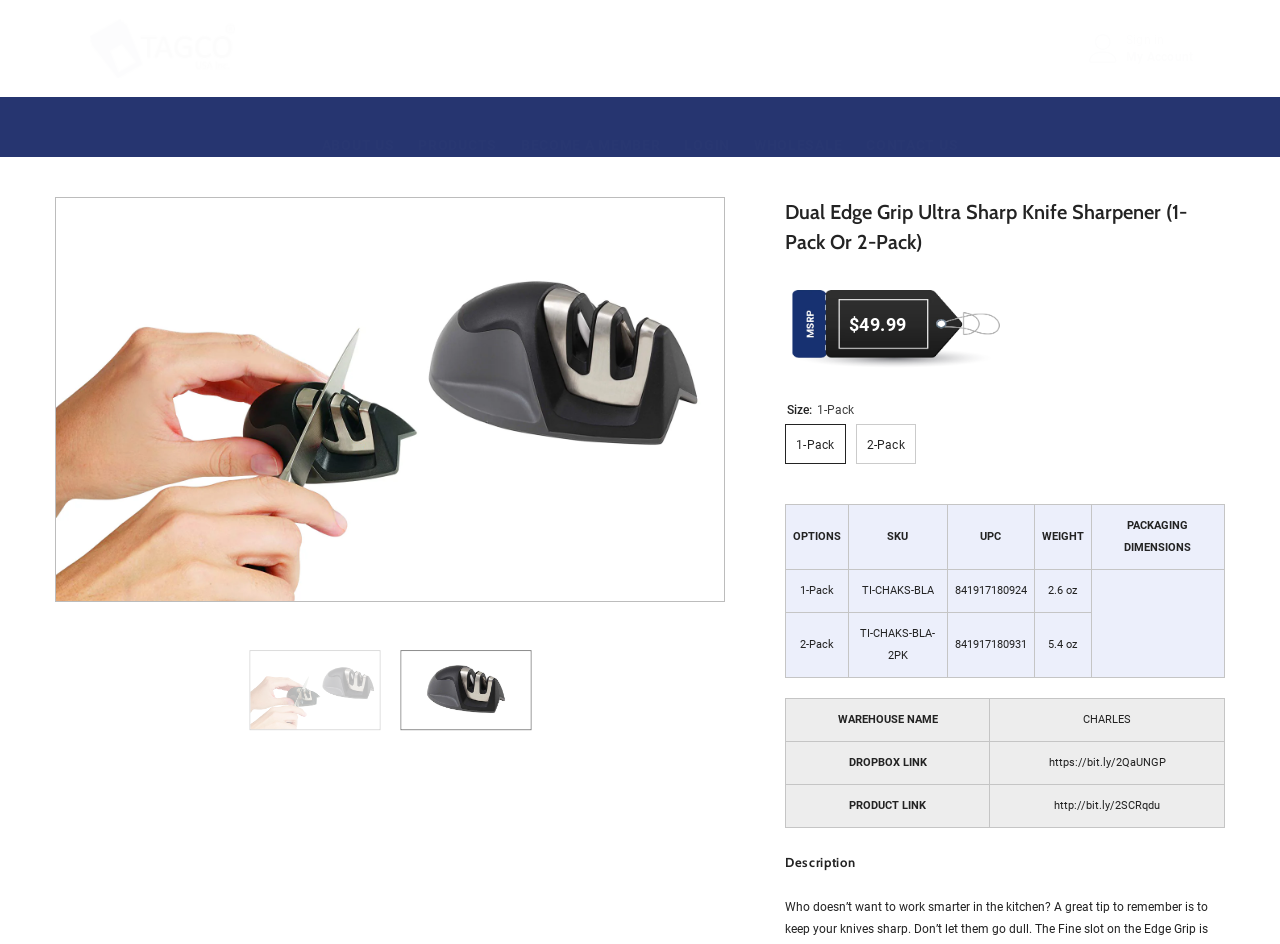What is the weight of the 2-Pack option?
From the details in the image, provide a complete and detailed answer to the question.

I found the weight by looking at the table with the column headers 'OPTIONS', 'SKU', 'UPC', 'WEIGHT', and 'PACKAGING DIMENSIONS'. The weight of the 2-Pack option is listed as '5.4 oz' in the table.